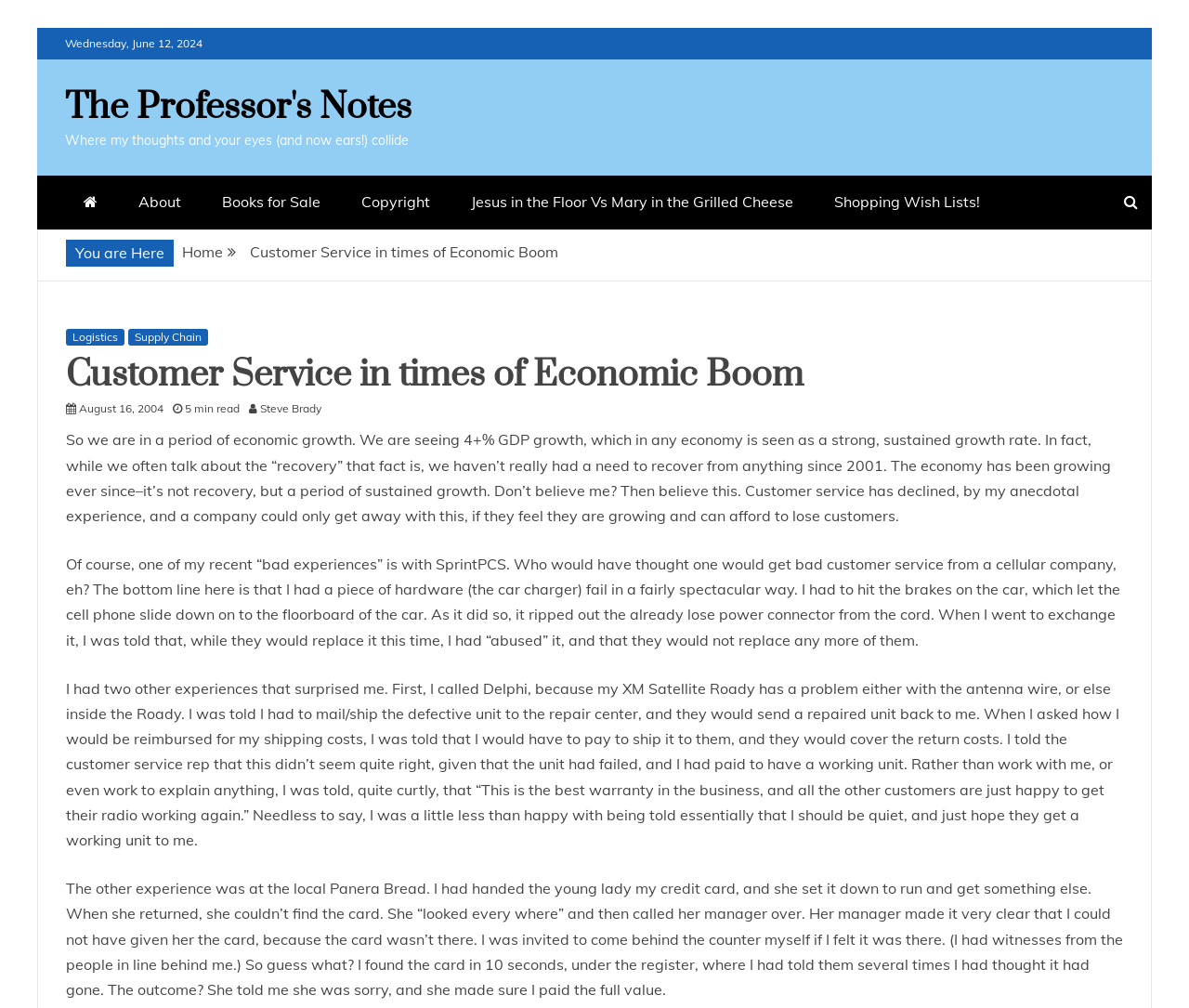Reply to the question below using a single word or brief phrase:
How many links are in the navigation menu?

7